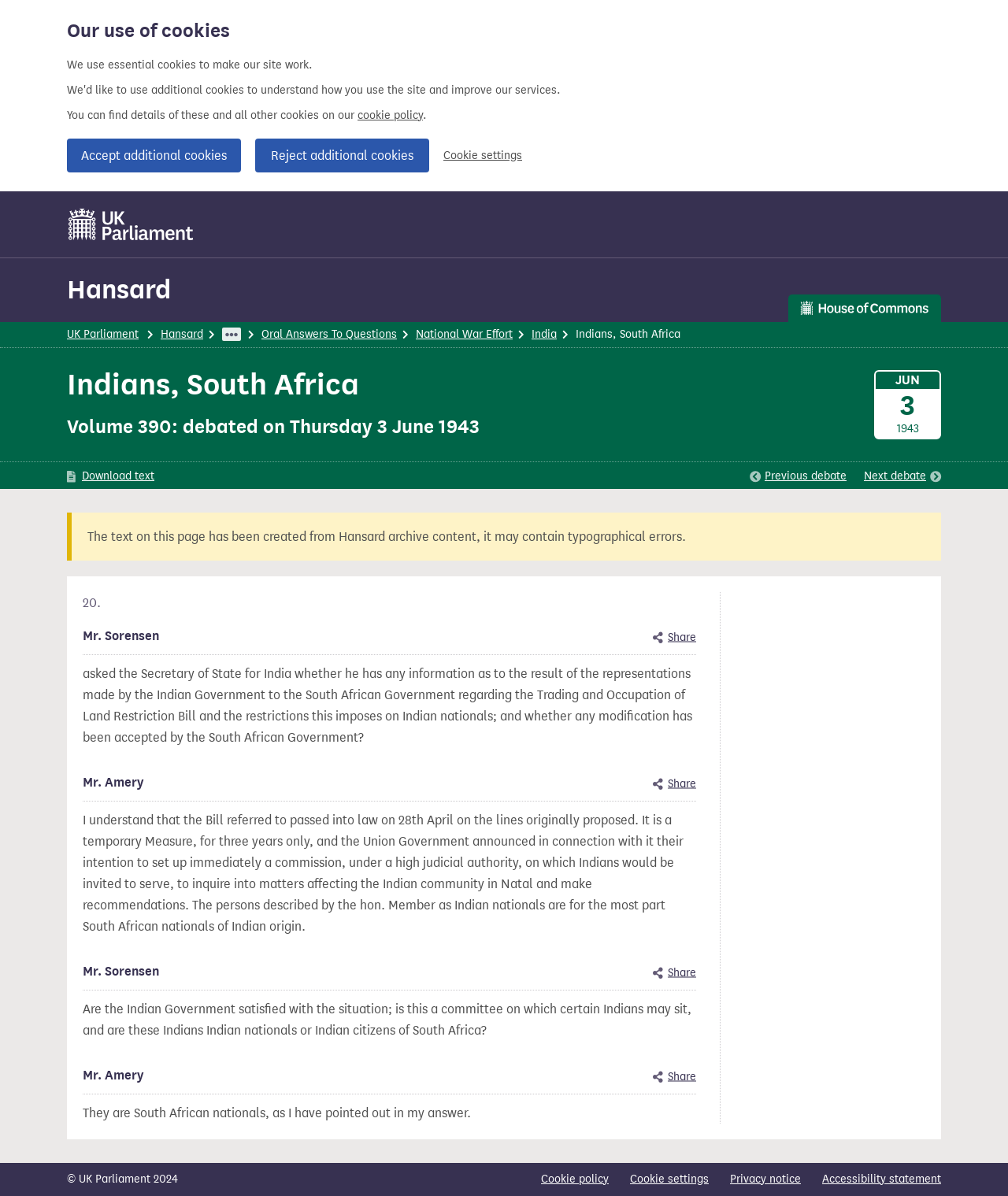Please determine the bounding box coordinates for the element with the description: "Find Us".

None